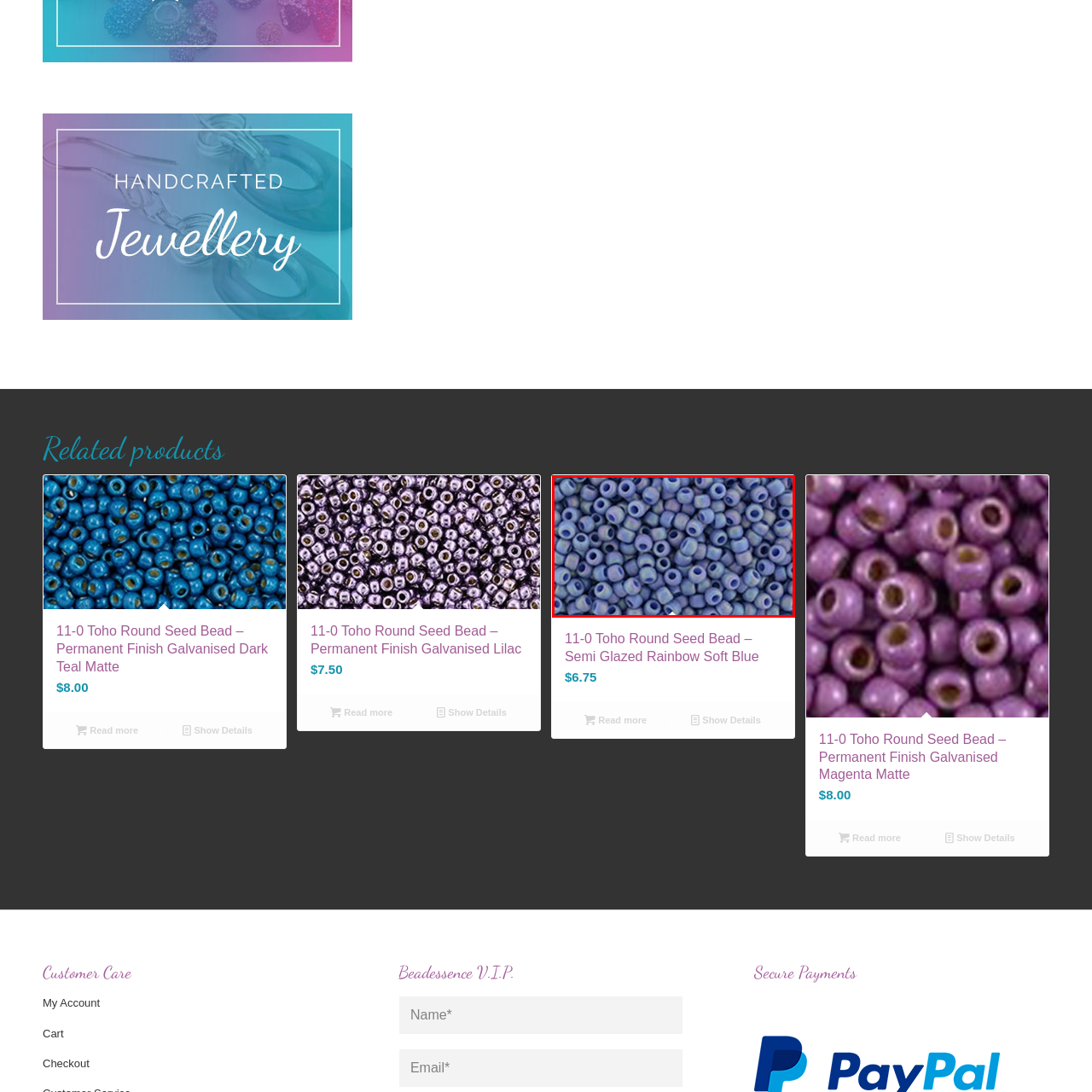Elaborate on the contents of the image highlighted by the red boundary in detail.

This image showcases a close-up view of the 11-0 Toho Round Seed Bead in a Semi Glazed Rainbow Soft Blue finish. The beads are densely arranged, revealing a beautiful array of shades ranging from soft blue to hints of lavender, creating a visually pleasing gradient effect. Each bead features a classic cylindrical shape with a central hole, making them perfect for various beading projects. This product is part of a collection of Toho seed beads designed for jewelry, crafting, and embroidery, offering both aesthetic charm and versatile functionality.